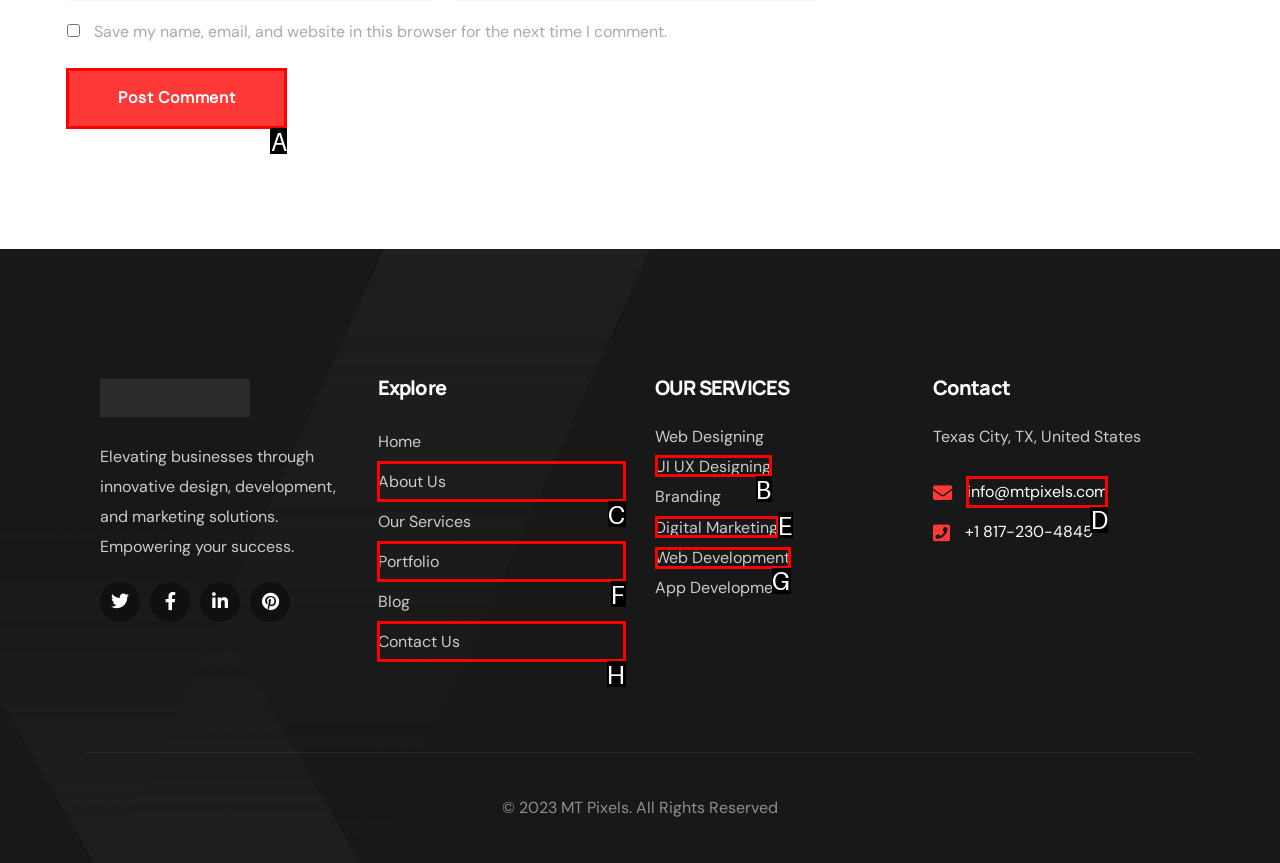Determine which UI element I need to click to achieve the following task: Click the Post Comment button Provide your answer as the letter of the selected option.

A